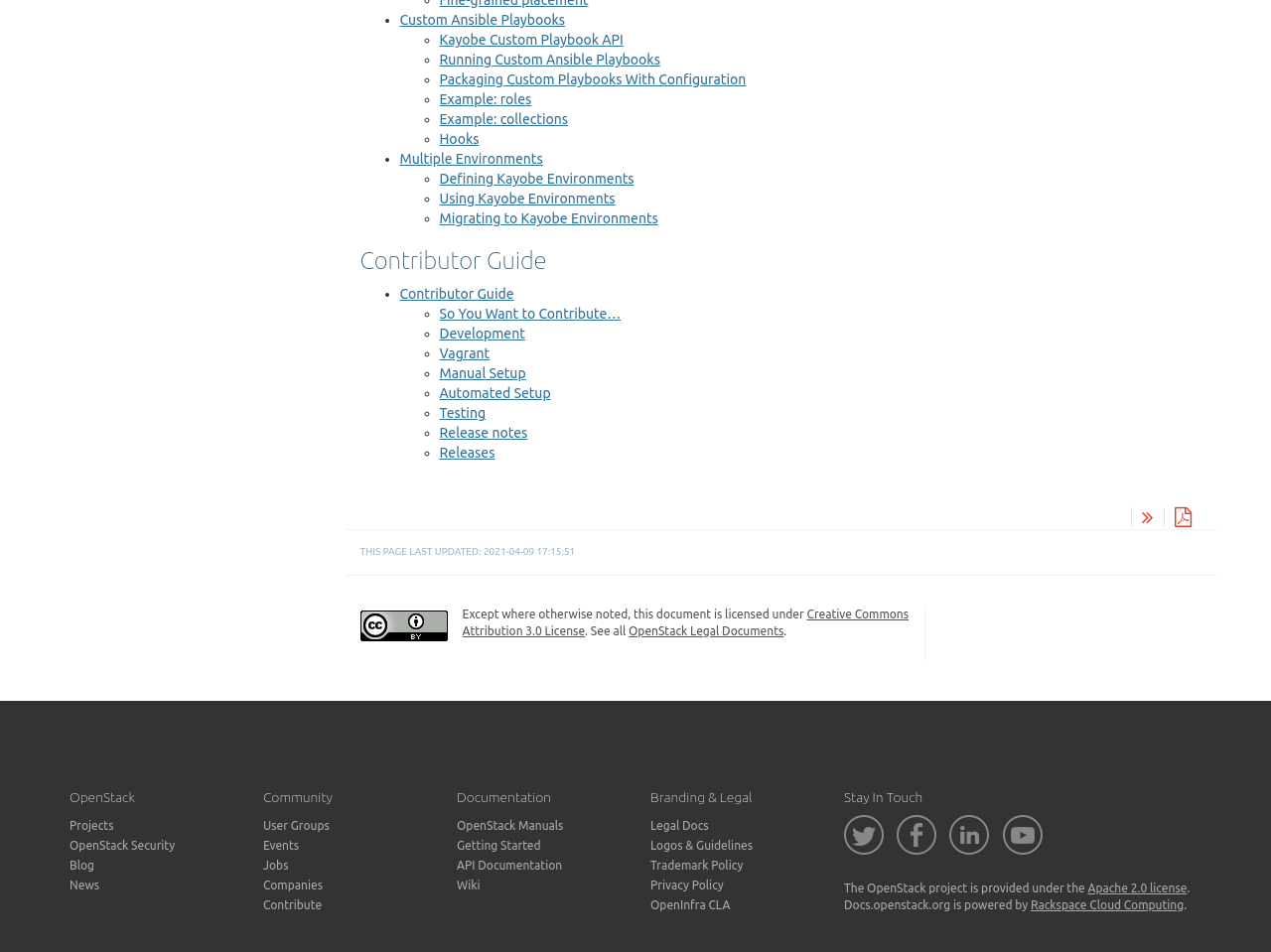What is the license of this document?
Please provide a detailed and thorough answer to the question.

I found the license of this document by looking at the text 'Except where otherwise noted, this document is licensed under' followed by a link to 'Creative Commons Attribution 3.0 License'.